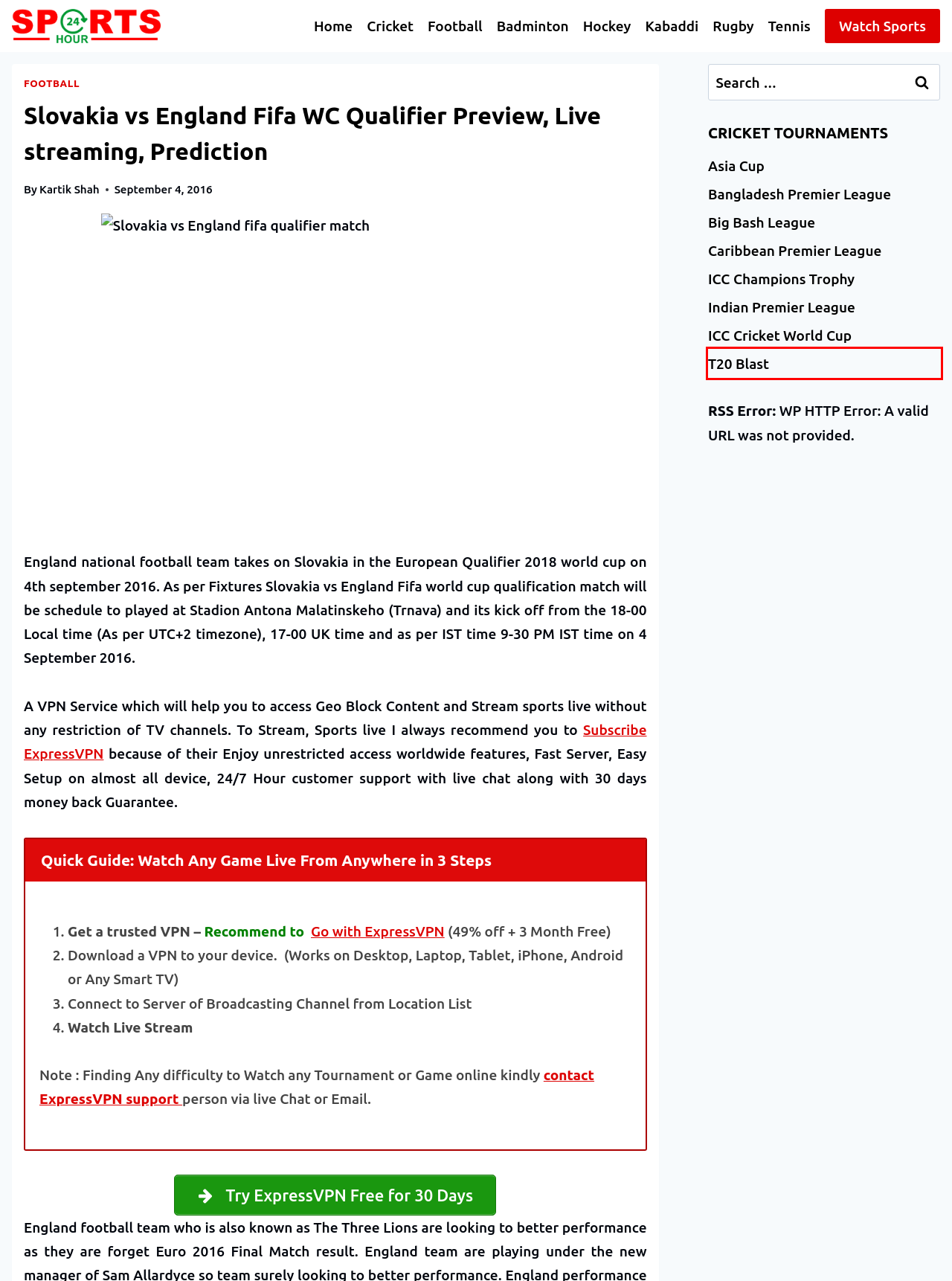Analyze the screenshot of a webpage that features a red rectangle bounding box. Pick the webpage description that best matches the new webpage you would see after clicking on the element within the red bounding box. Here are the candidates:
A. Big Bash League - BBL Archives - Sports24hour
B. Indian Premier League - IPL Archives - Sports24hour
C. ICC Champions Trophy Archives - Sports24hour
D. Sports24hour Breaking News, Live stream, Headlines of the day
E. T20 Blast Archives - Sports24hour
F. Kabaddi Archives - Sports24hour
G. Football Archives - Sports24hour
H. Shiva Sports News - Headlines Of The Day & Top Stories Hub

E